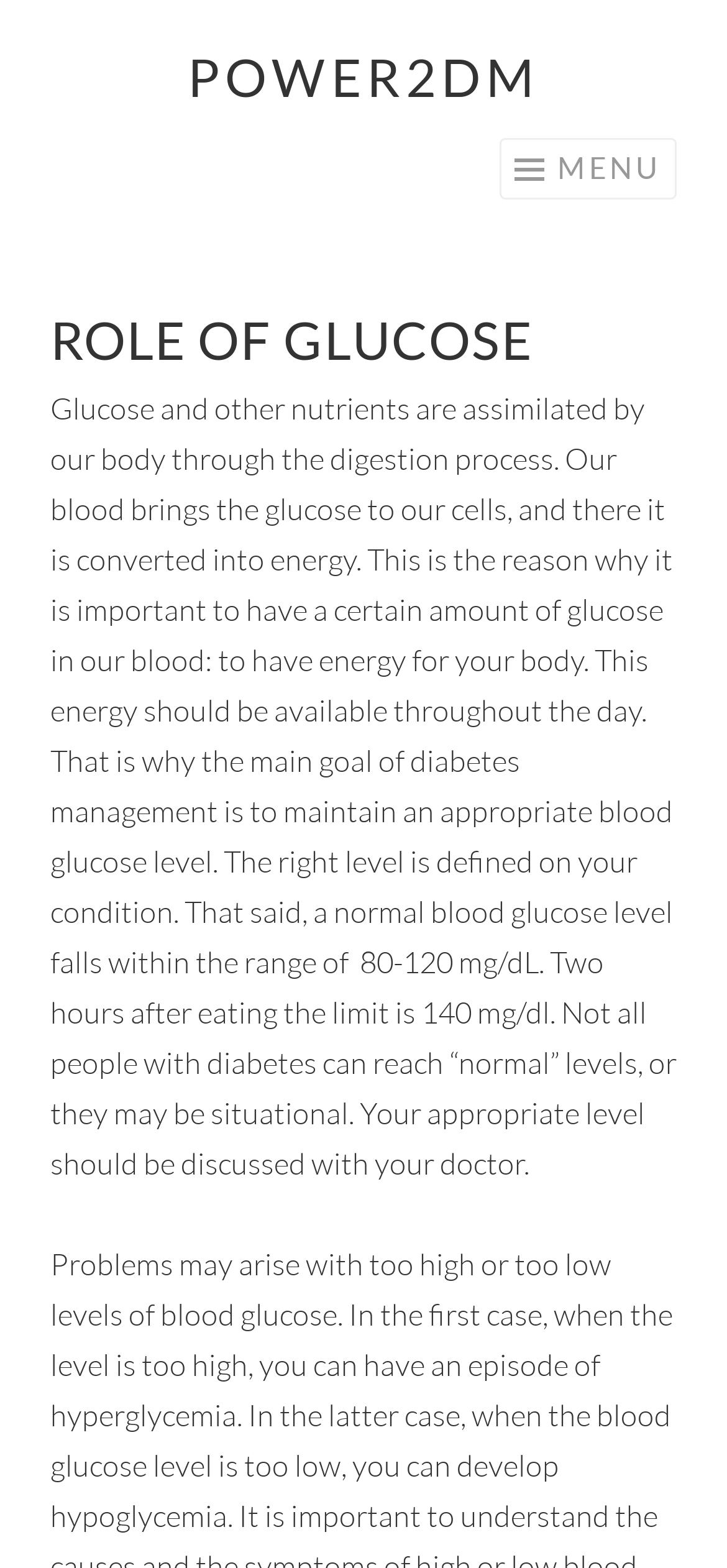Use a single word or phrase to answer the question:
What is the purpose of having glucose in our blood?

To have energy